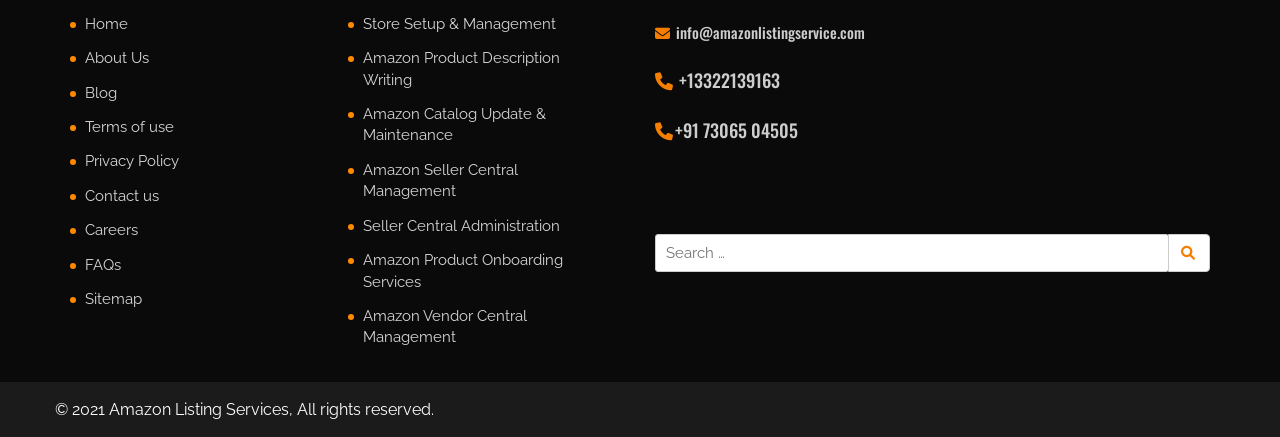Locate the bounding box coordinates of the element that should be clicked to fulfill the instruction: "View UPMC HealthBeat".

None